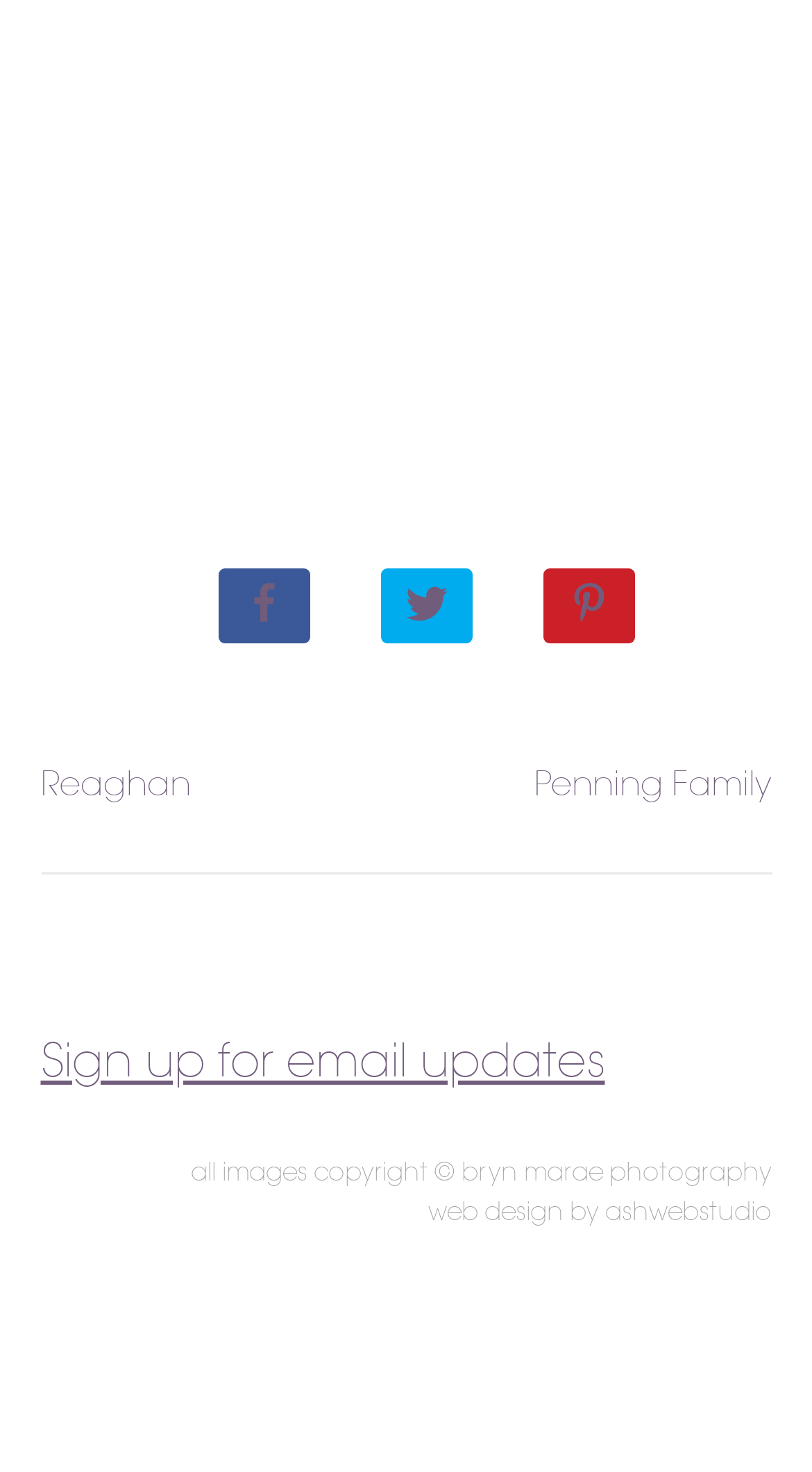Please find the bounding box for the UI component described as follows: "Home".

None